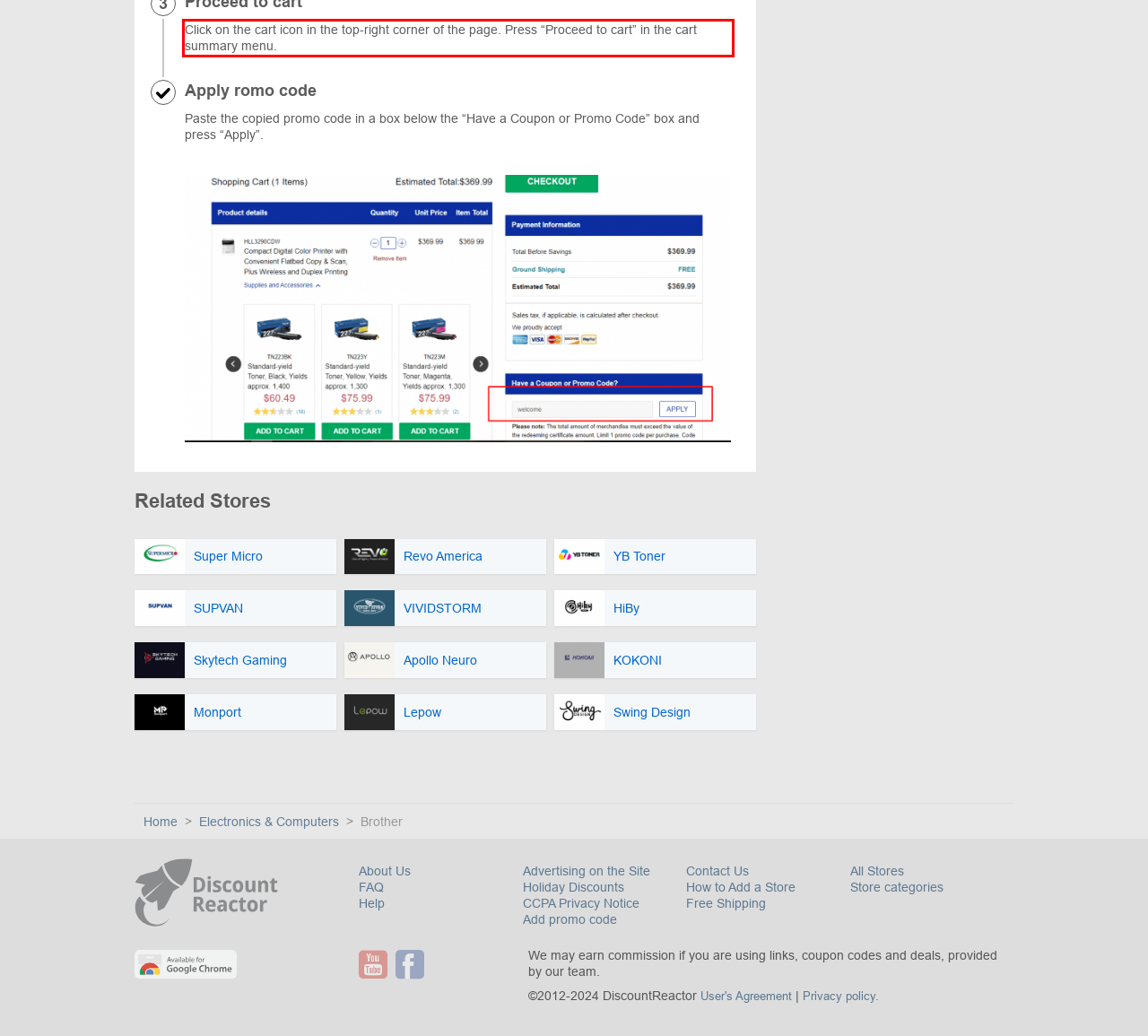Within the screenshot of the webpage, there is a red rectangle. Please recognize and generate the text content inside this red bounding box.

Click on the cart icon in the top-right corner of the page. Press “Proceed to cart” in the cart summary menu.